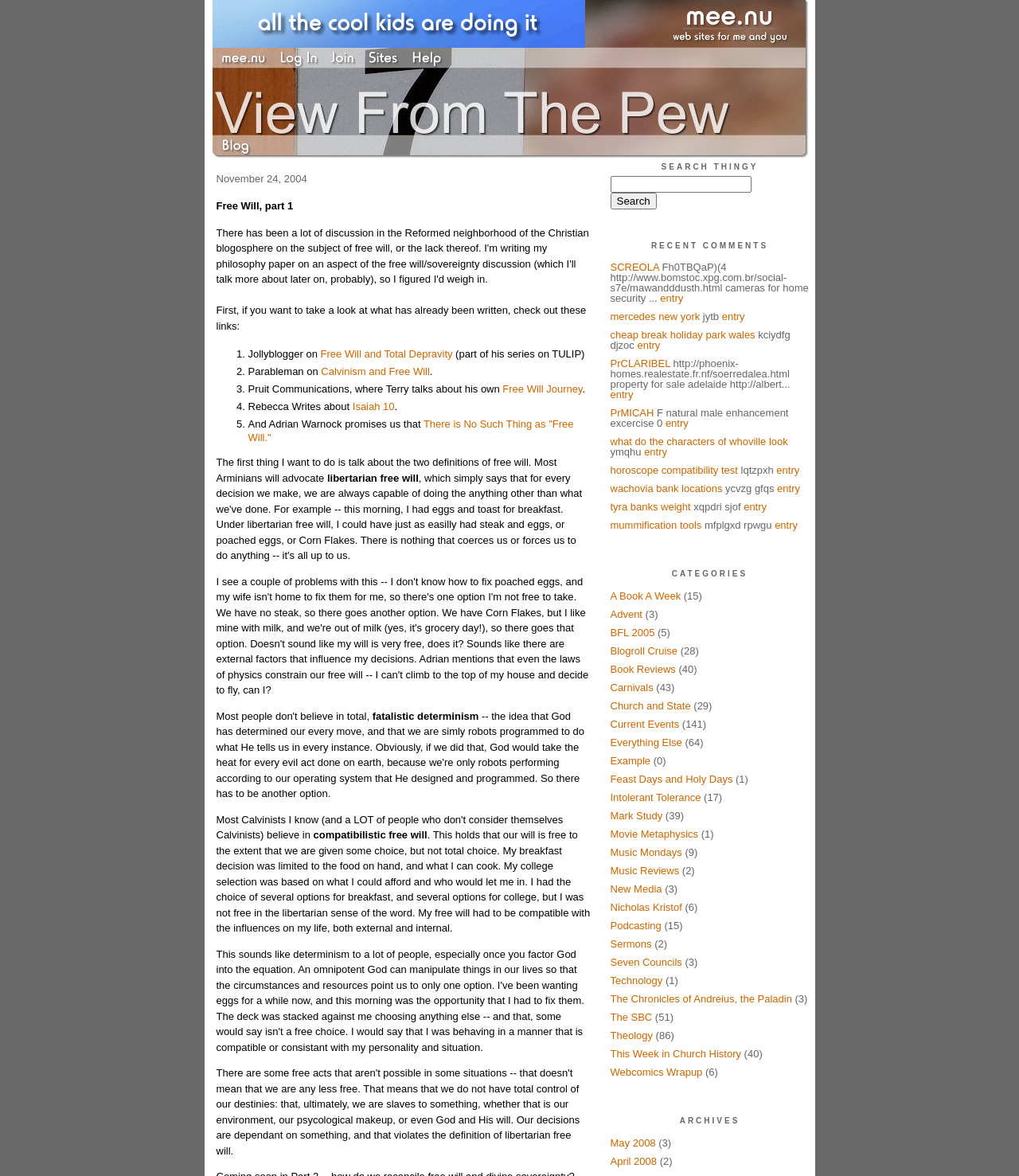Please identify the bounding box coordinates of the area that needs to be clicked to follow this instruction: "Click on the 'Blog' link".

[0.216, 0.123, 0.254, 0.134]